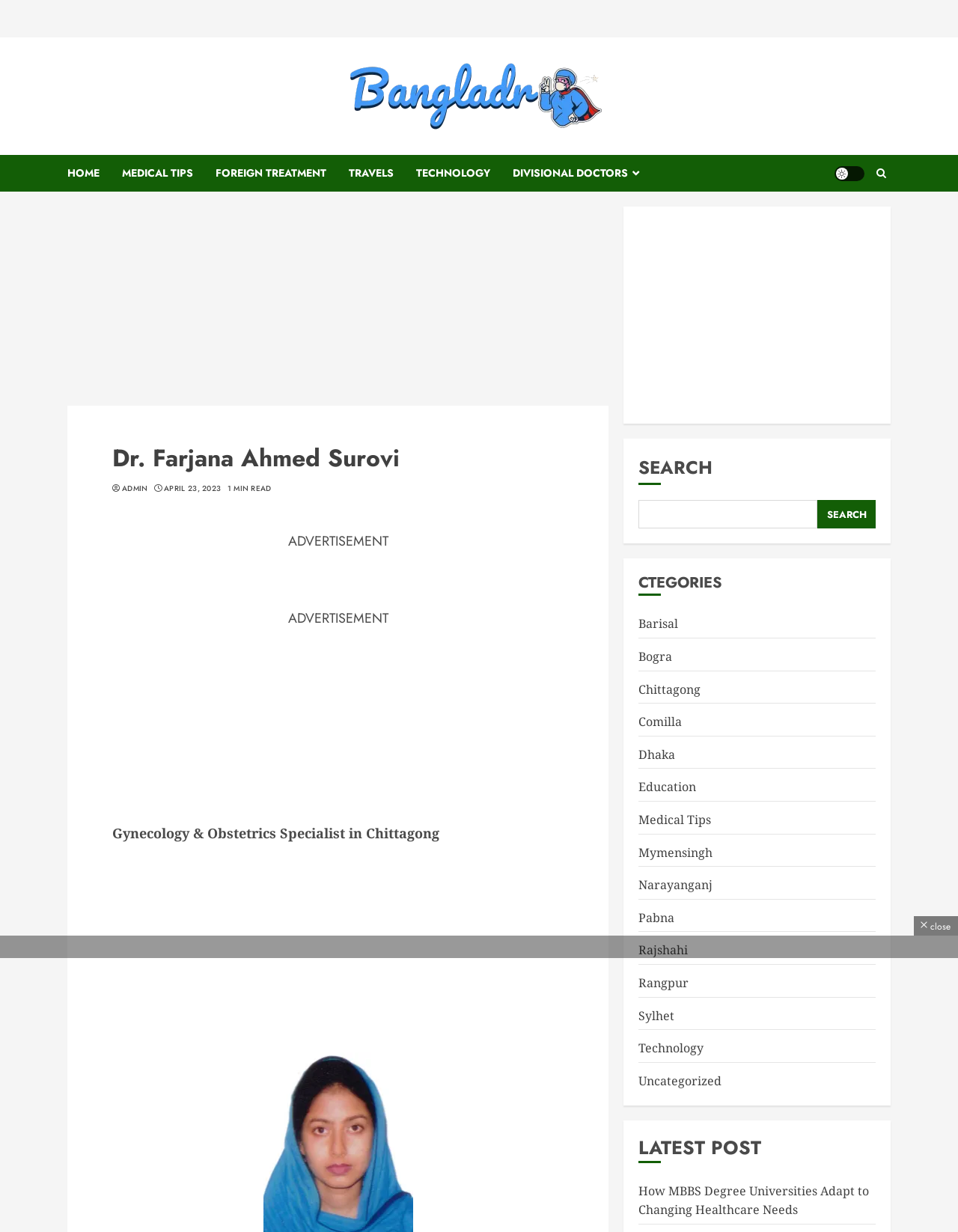Can you locate the main headline on this webpage and provide its text content?

Dr. Farjana Ahmed Surovi